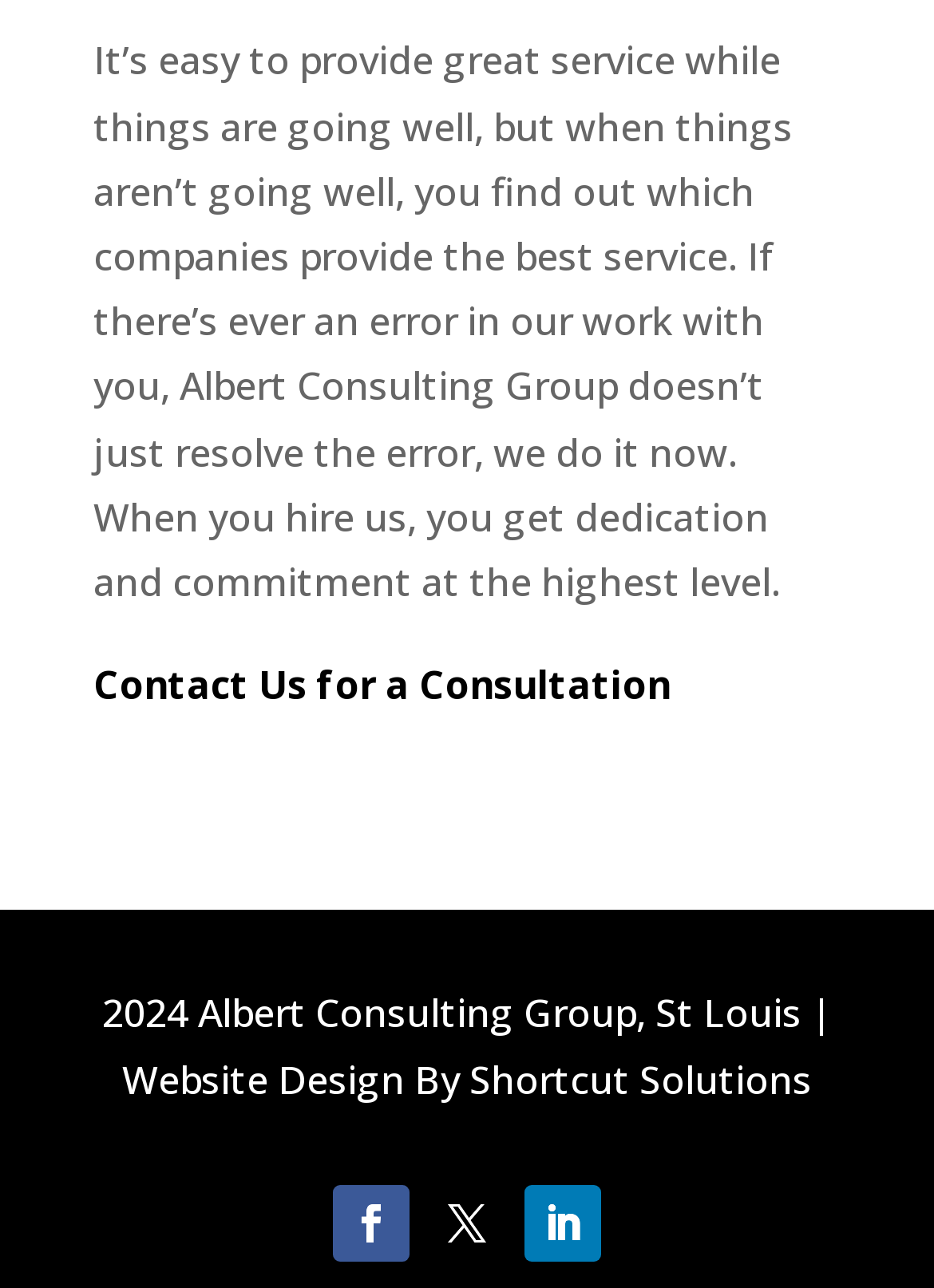Kindly respond to the following question with a single word or a brief phrase: 
What does the company do when there's an error?

Resolve it now